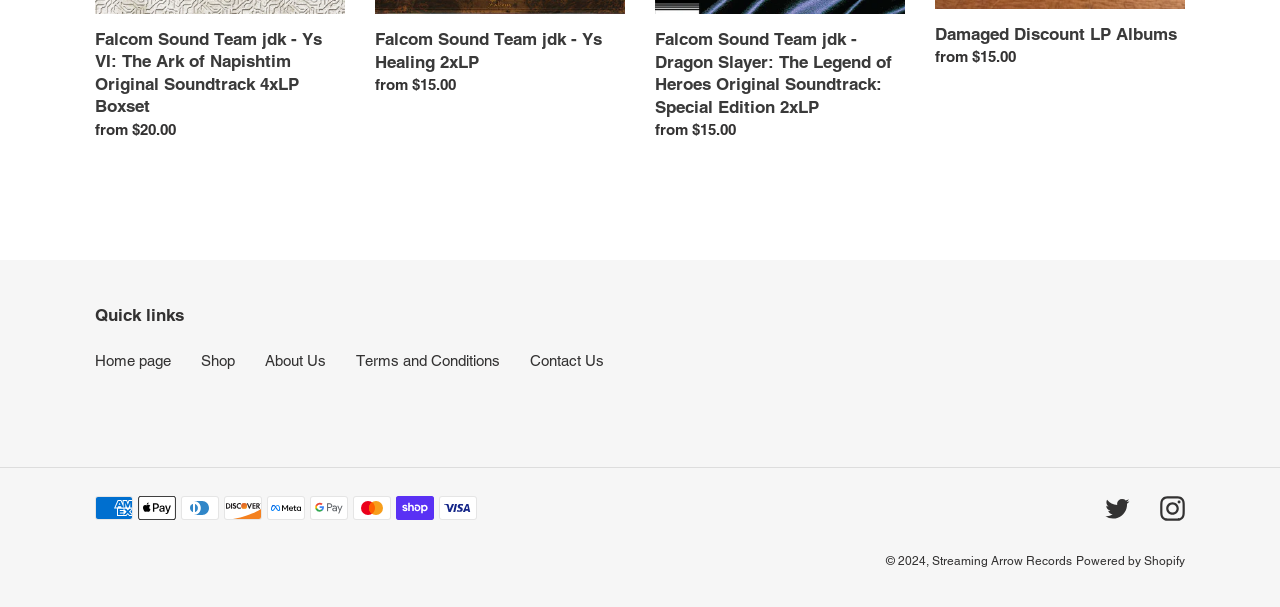Can you determine the bounding box coordinates of the area that needs to be clicked to fulfill the following instruction: "Visit Streaming Arrow Records"?

[0.728, 0.913, 0.838, 0.936]